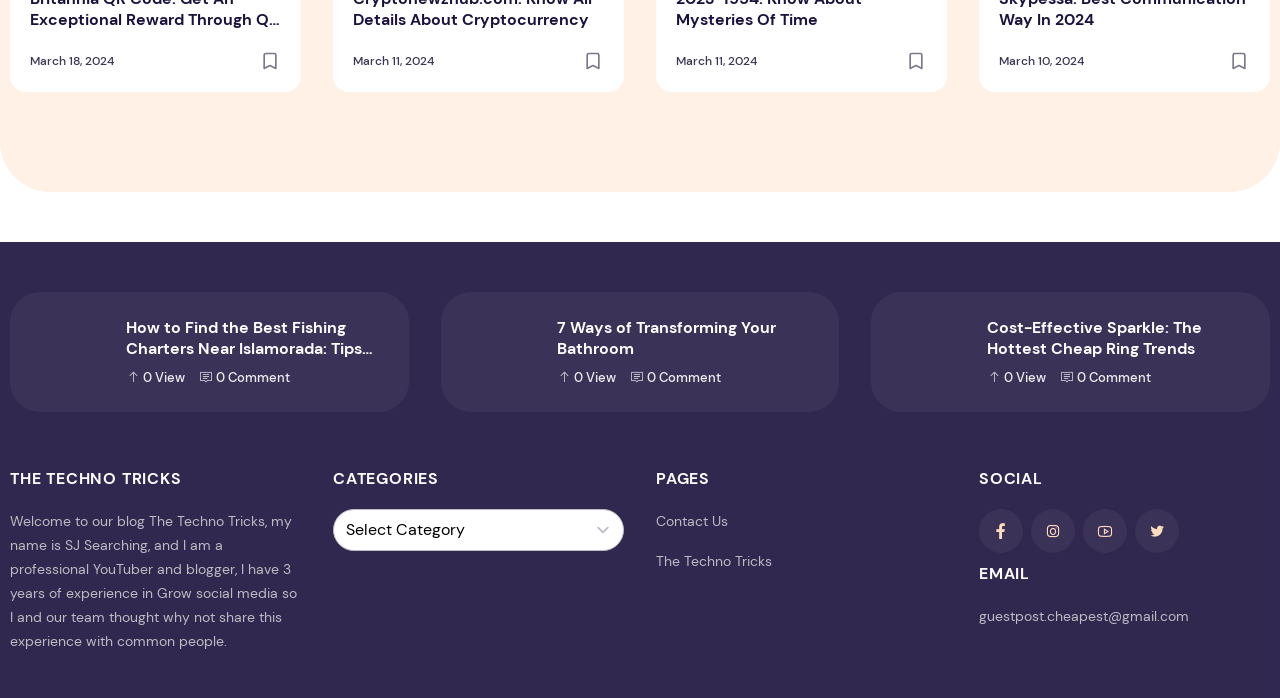How many categories are there?
Give a single word or phrase answer based on the content of the image.

Unknown